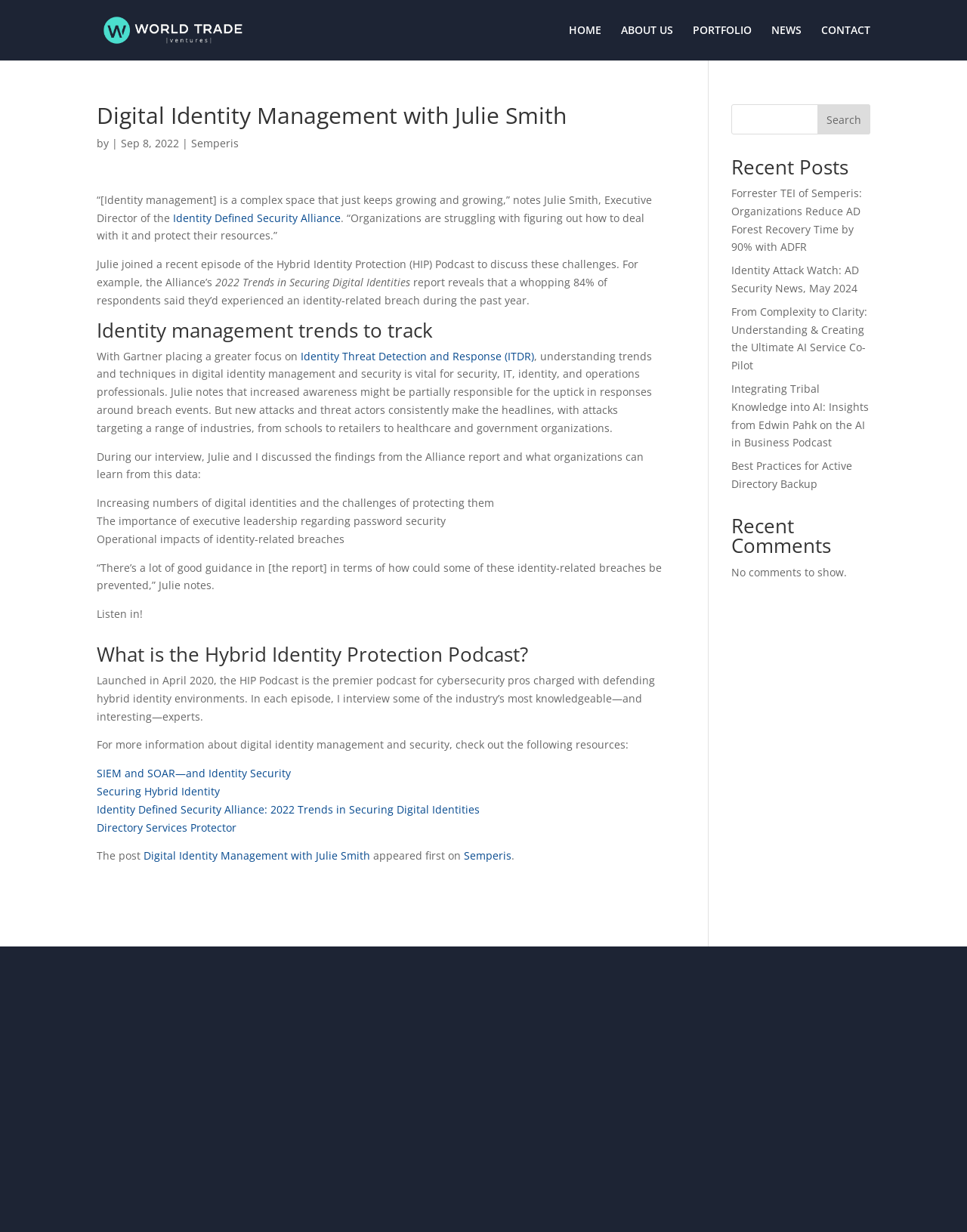Please find the bounding box coordinates of the element that you should click to achieve the following instruction: "Click on the HOME link". The coordinates should be presented as four float numbers between 0 and 1: [left, top, right, bottom].

[0.588, 0.02, 0.622, 0.049]